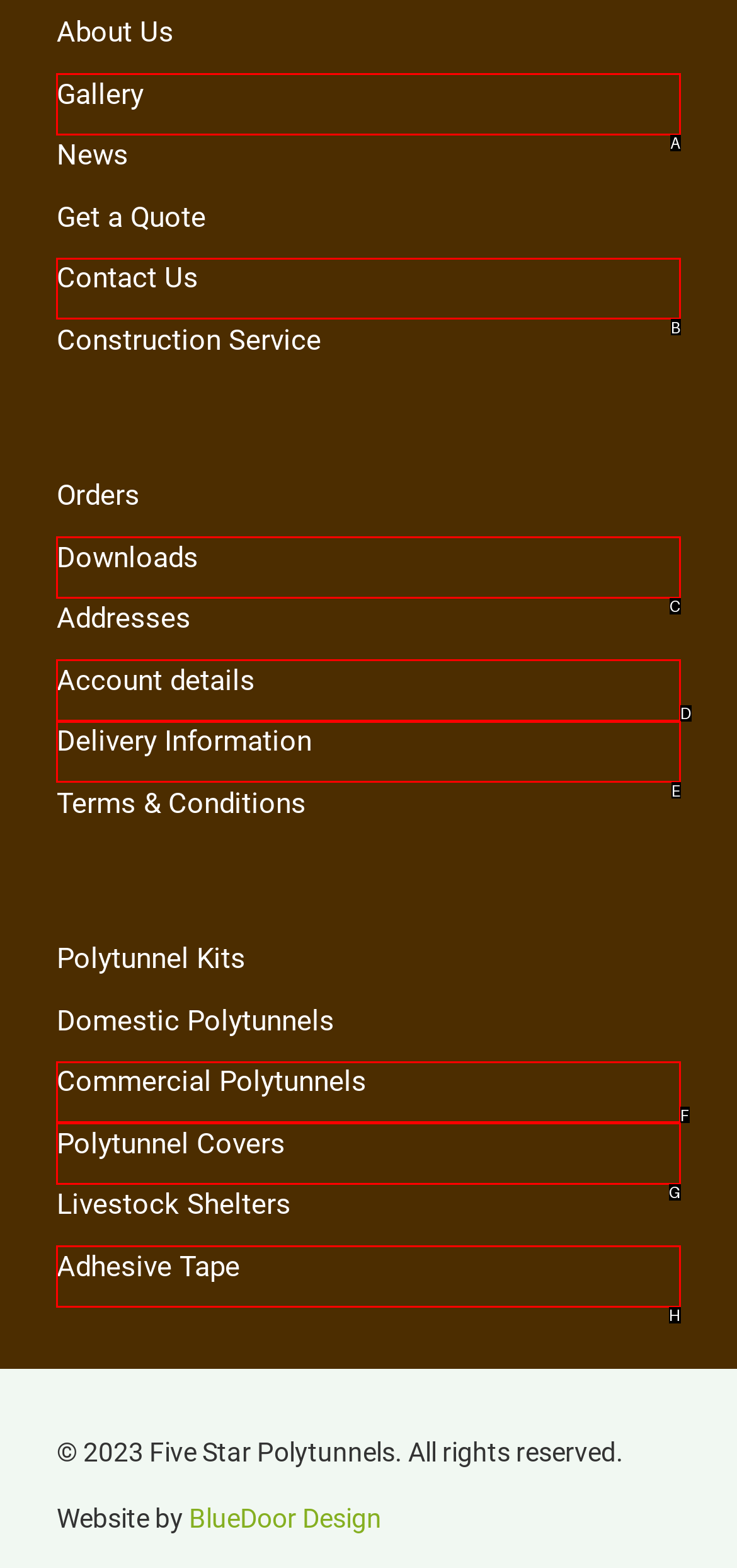Given the description: ﻿G’den H’ye Spor Bahisleri Tanımları, select the HTML element that best matches it. Reply with the letter of your chosen option.

None